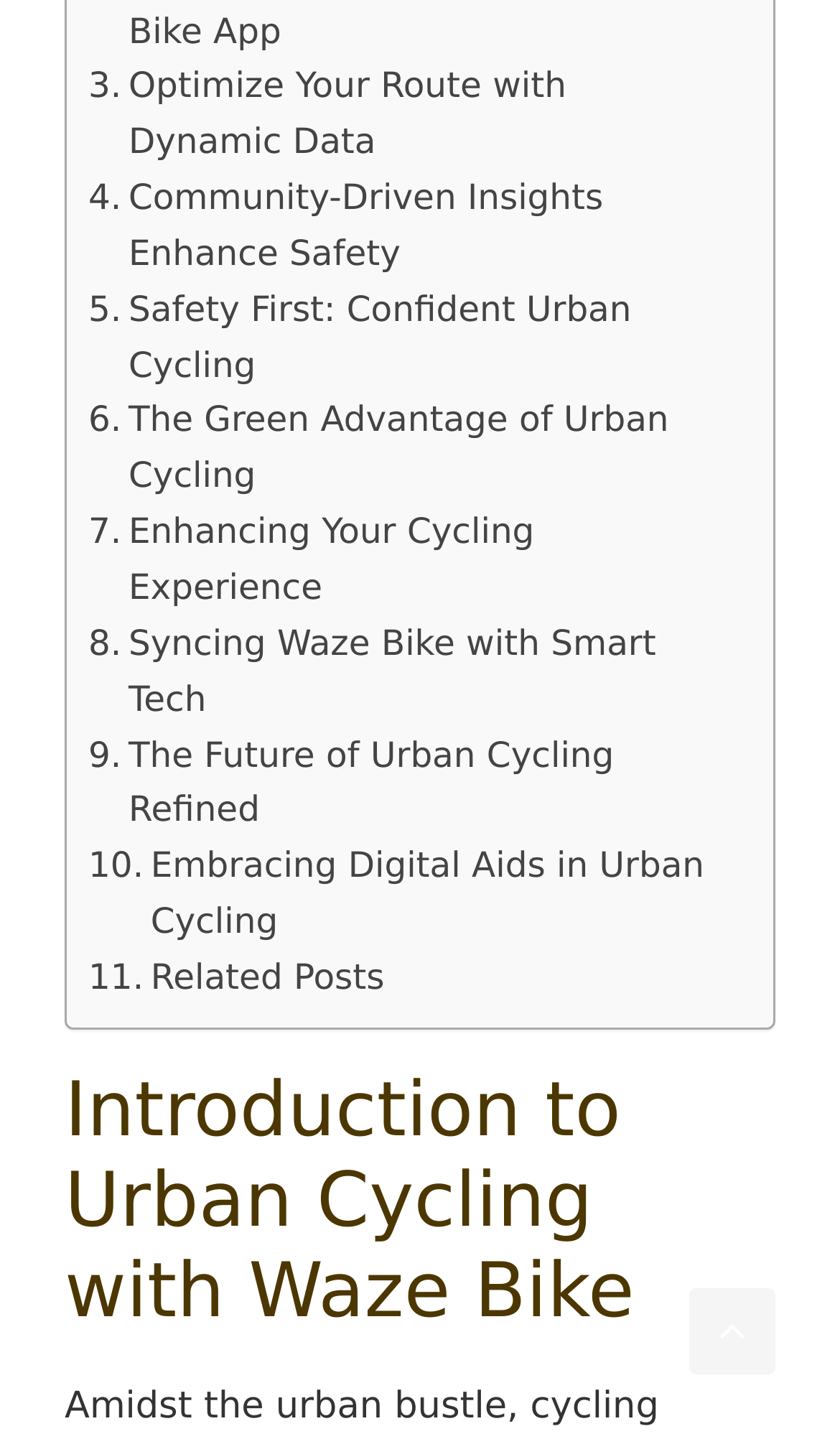Using the given element description, provide the bounding box coordinates (top-left x, top-left y, bottom-right x, bottom-right y) for the corresponding UI element in the screenshot: Related Posts

[0.105, 0.66, 0.458, 0.699]